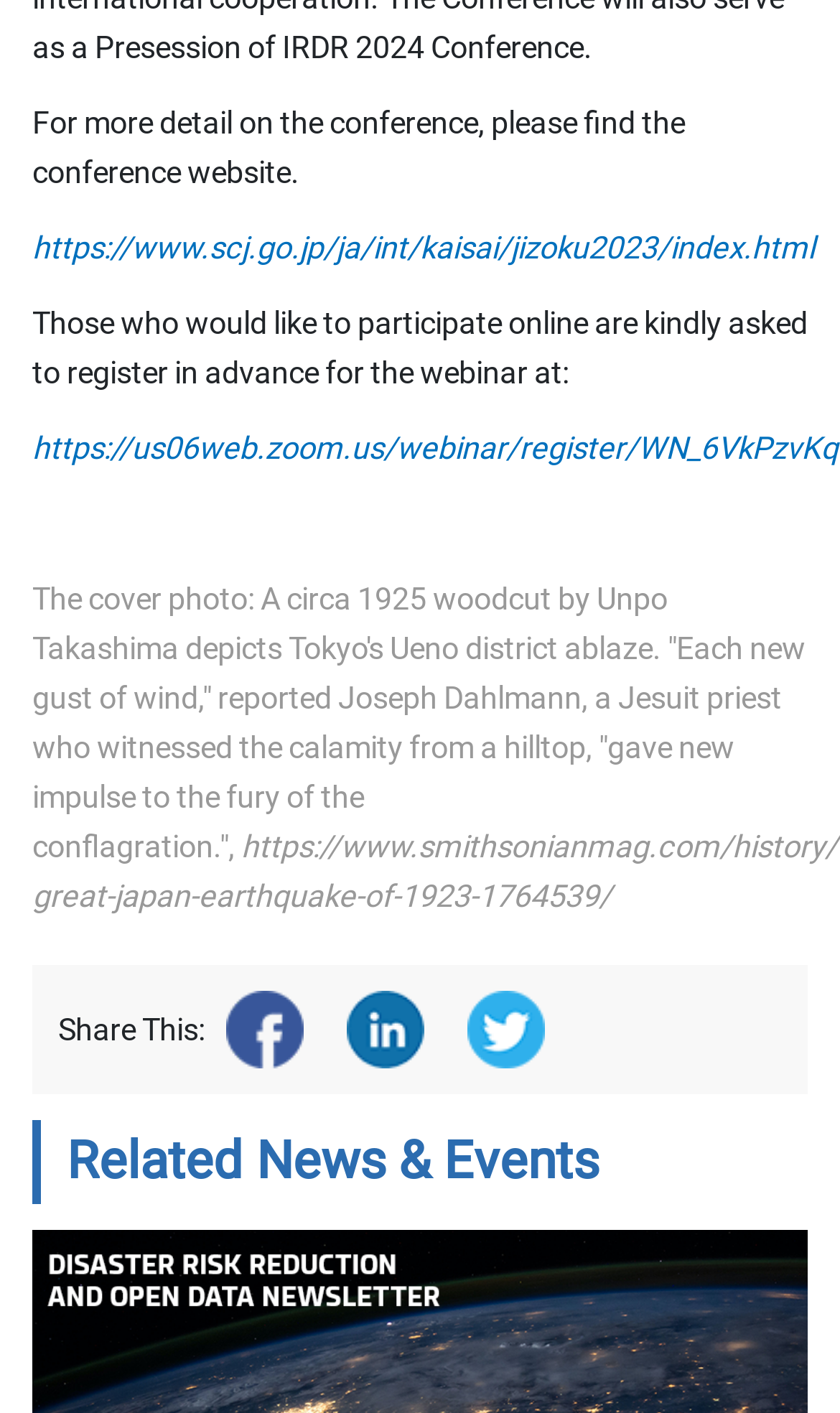From the image, can you give a detailed response to the question below:
What social media platforms can the webpage be shared on?

The webpage provides links to share the content on Facebook, LinkedIn, and Twitter, as indicated by the 'Share on facebook', 'Share on linkedin', and 'Share on twitter' links.